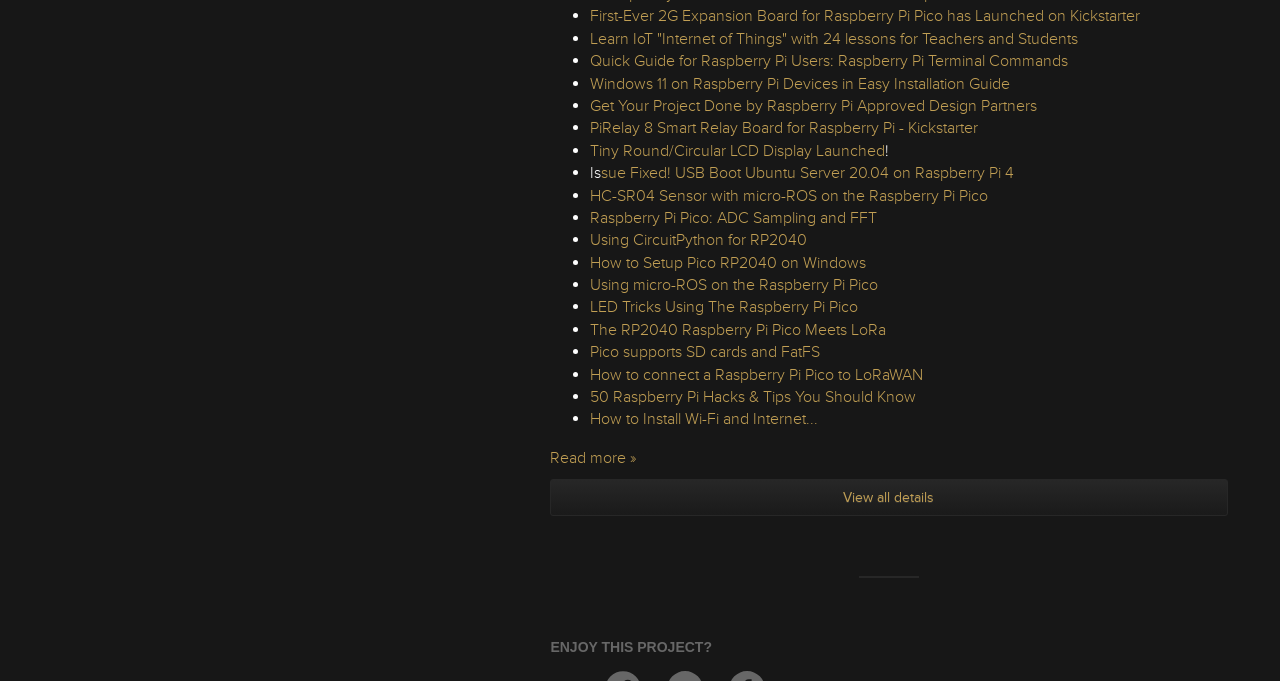How many links are on the webpage?
Based on the screenshot, provide a one-word or short-phrase response.

25